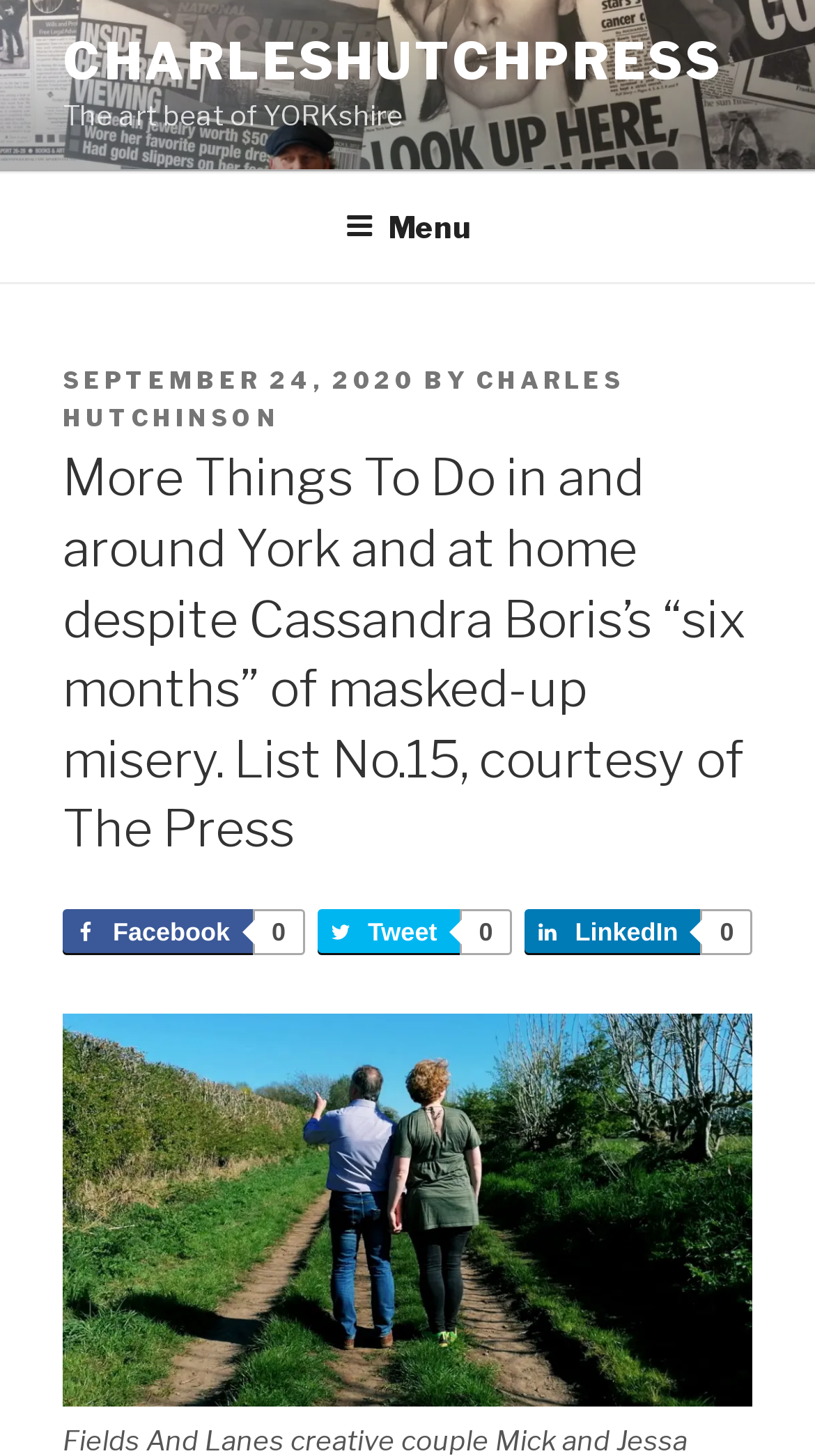What is the author of the article?
Provide a fully detailed and comprehensive answer to the question.

I found the author's name by looking at the 'BY' section of the article, which is located below the 'POSTED ON' section. The author's name is a link, and it is 'CHARLES HUTCHINSON'.